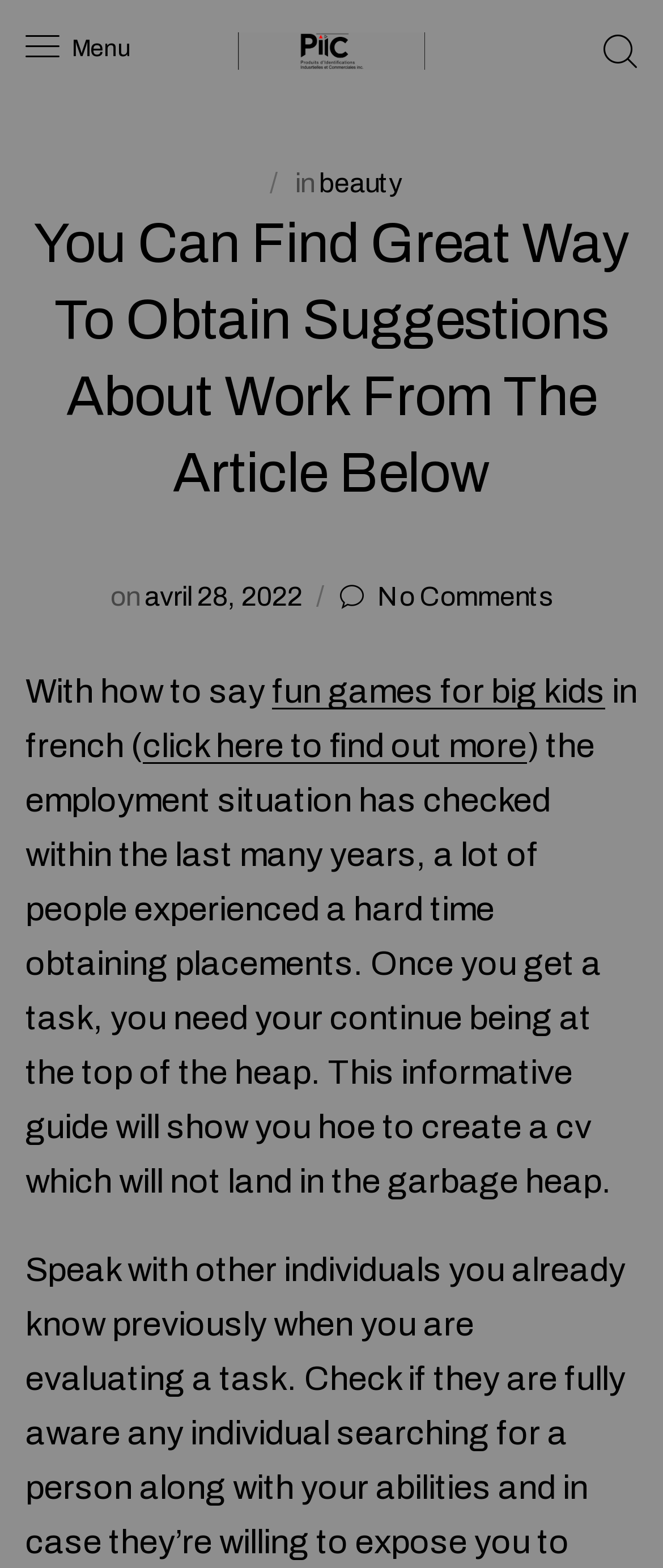Identify the bounding box coordinates for the UI element described by the following text: "fun games for big kids". Provide the coordinates as four float numbers between 0 and 1, in the format [left, top, right, bottom].

[0.41, 0.428, 0.913, 0.452]